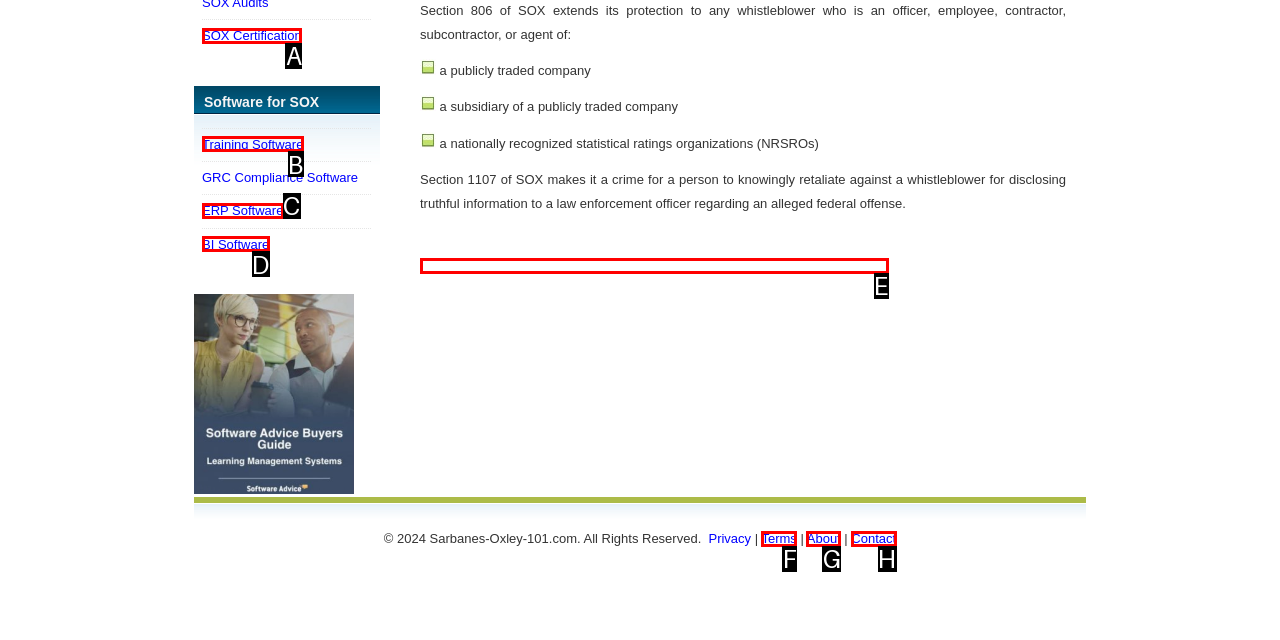Identify the HTML element that best fits the description: UAN: 0333 111 10 20. Respond with the letter of the corresponding element.

None